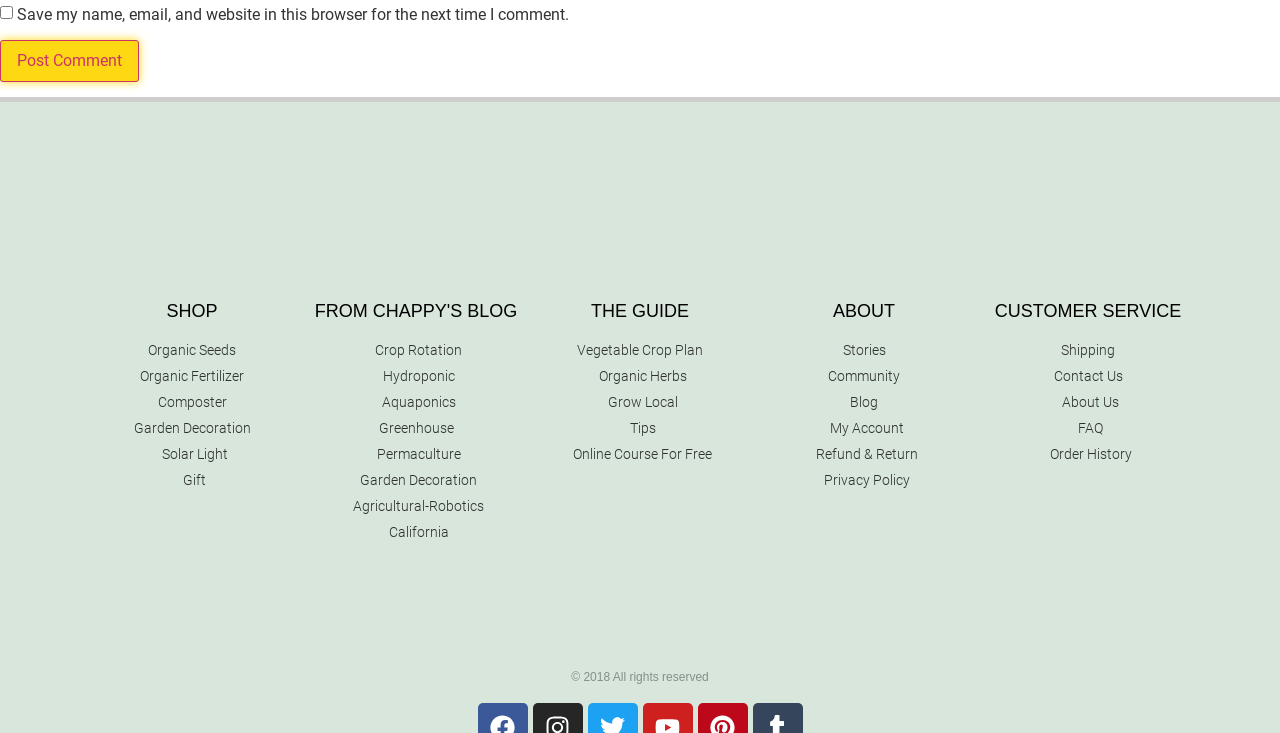Please find the bounding box coordinates of the section that needs to be clicked to achieve this instruction: "Visit the previous article".

None